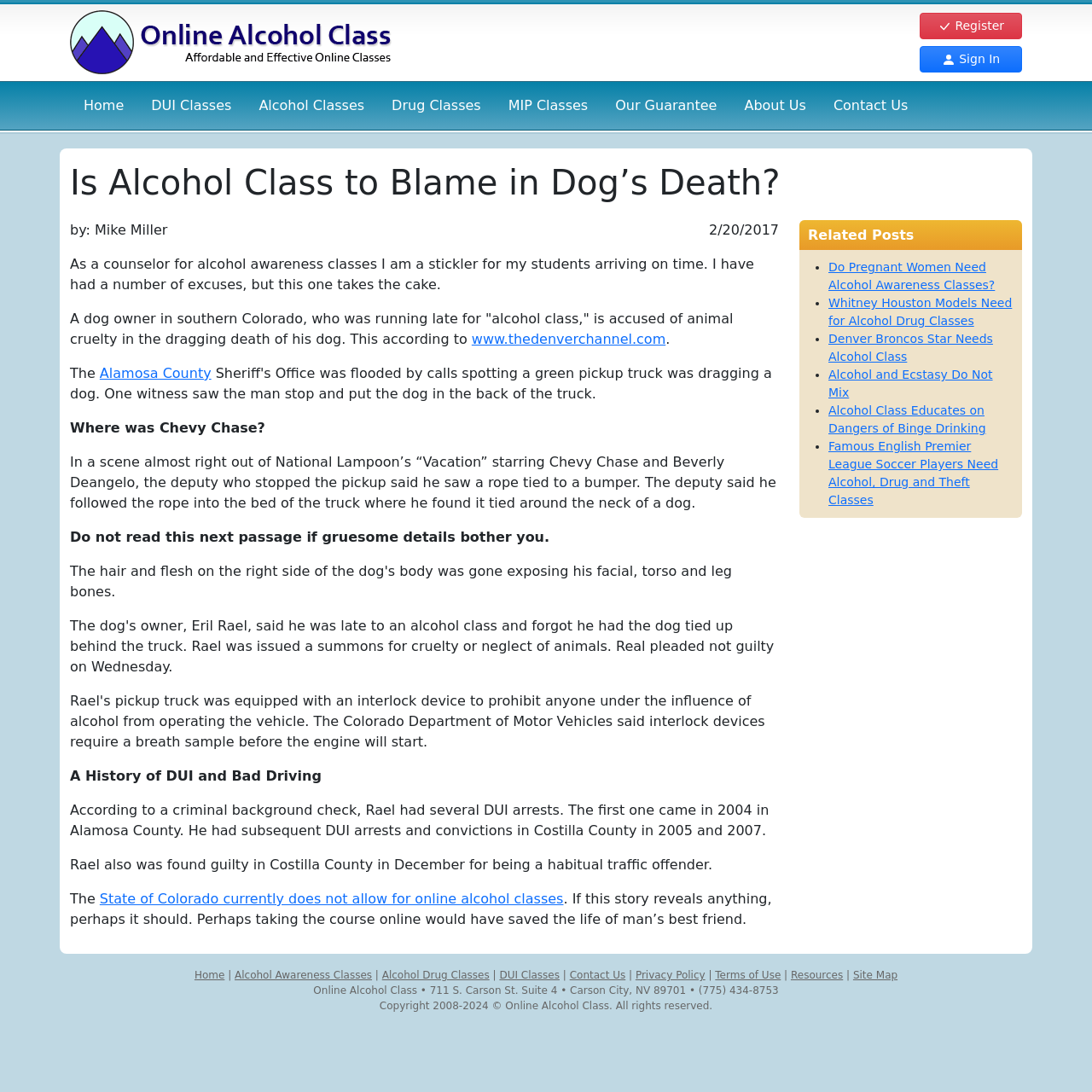Determine the bounding box coordinates for the HTML element mentioned in the following description: "Register". The coordinates should be a list of four floats ranging from 0 to 1, represented as [left, top, right, bottom].

[0.842, 0.011, 0.936, 0.036]